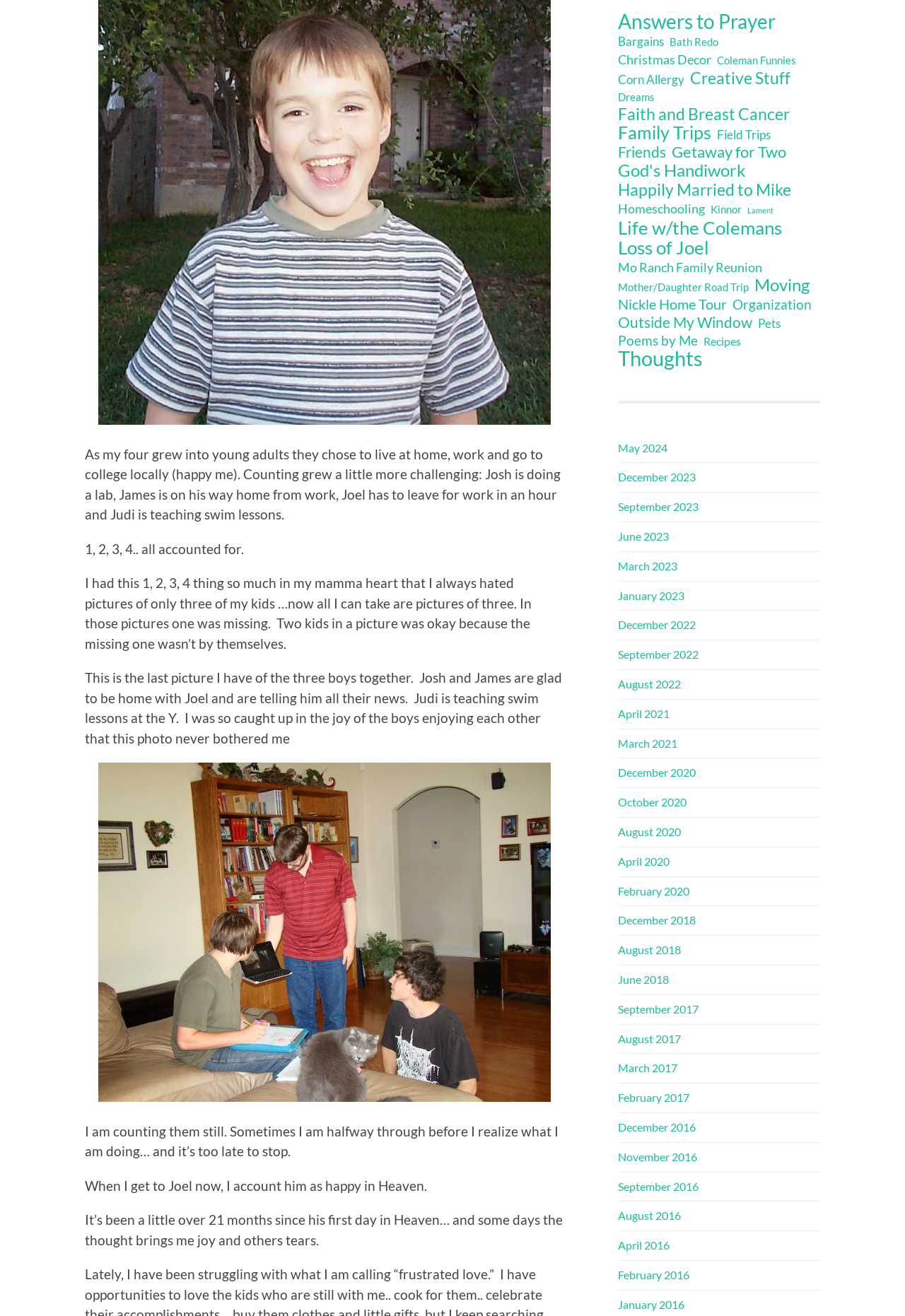Bounding box coordinates are specified in the format (top-left x, top-left y, bottom-right x, bottom-right y). All values are floating point numbers bounded between 0 and 1. Please provide the bounding box coordinate of the region this sentence describes: Bargains

[0.683, 0.025, 0.734, 0.038]